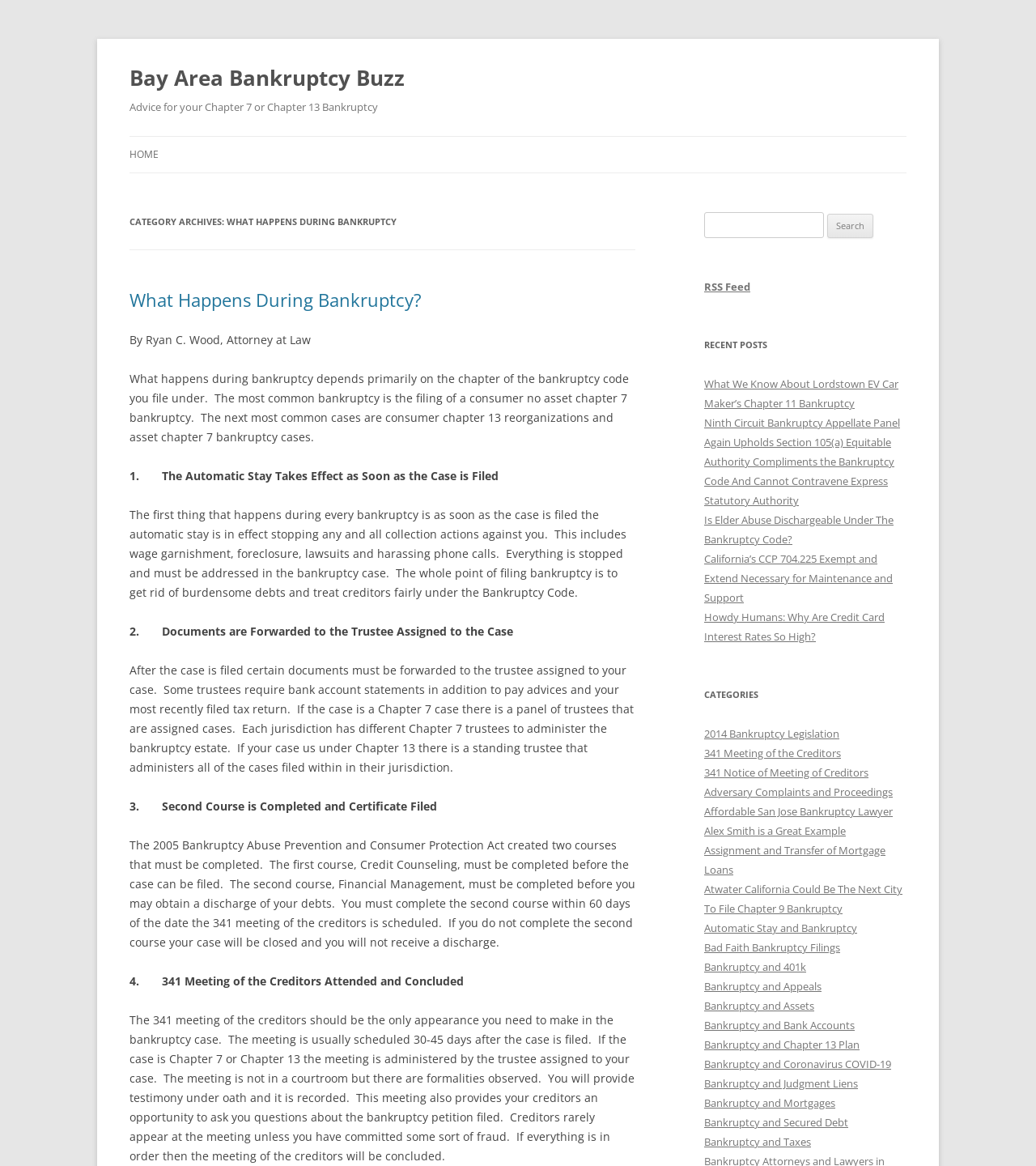What is the purpose of filing bankruptcy?
Kindly offer a detailed explanation using the data available in the image.

The webpage states that the whole point of filing bankruptcy is to get rid of burdensome debts and treat creditors fairly under the Bankruptcy Code.